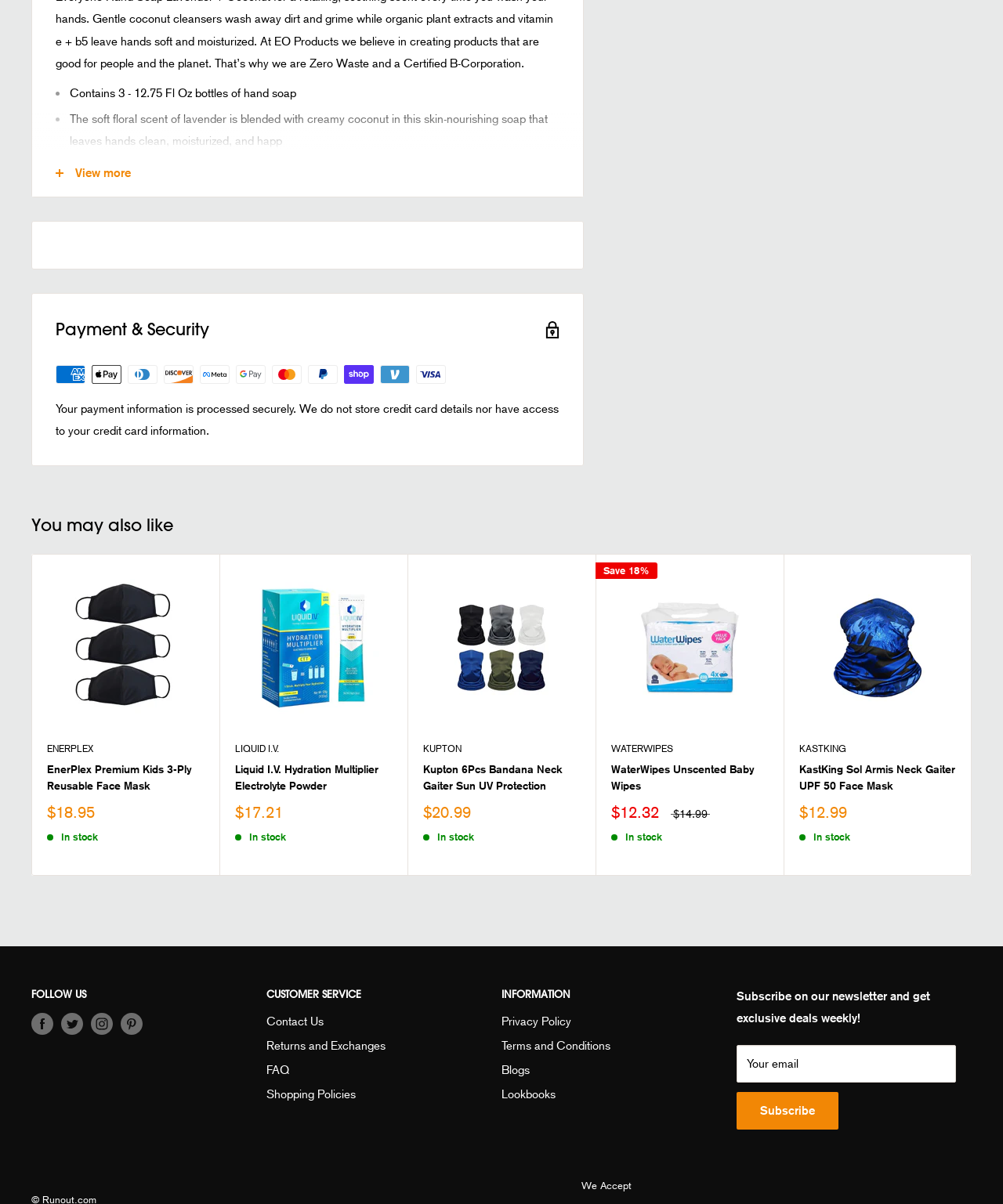What is the price of the EnerPlex Premium Kids 3-Ply Reusable Face Mask?
Give a thorough and detailed response to the question.

The price of the EnerPlex Premium Kids 3-Ply Reusable Face Mask is mentioned as $18.95, which is displayed next to the product image and description.